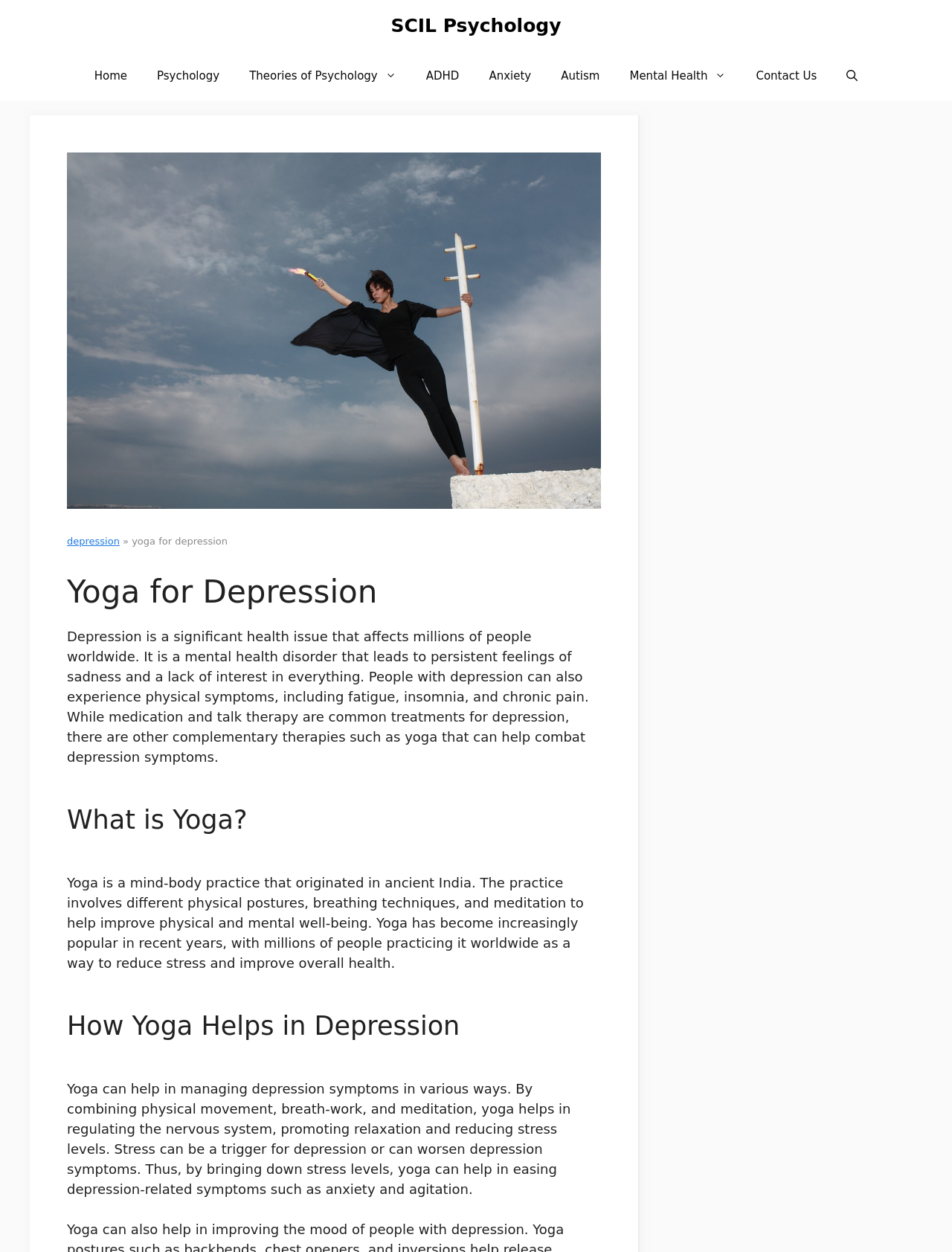Analyze and describe the webpage in a detailed narrative.

The webpage is about yoga for depression, with a focus on the mental health disorder and how yoga can help alleviate its symptoms. At the top of the page, there is a banner with a link to the website "SCIL Psychology". Below the banner, there is a navigation menu with links to various topics, including "Home", "Psychology", "Theories of Psychology", "ADHD", "Anxiety", "Autism", "Mental Health", and "Contact Us". 

On the left side of the page, there is a search bar with a link to open it. To the right of the search bar, there is a section with a heading "Yoga for Depression" and a brief introduction to the topic. The introduction explains that depression is a significant health issue that affects millions of people worldwide, causing persistent feelings of sadness and a lack of interest in everything, as well as physical symptoms like fatigue, insomnia, and chronic pain.

Below the introduction, there are three sections with headings "What is Yoga?", "How Yoga Helps in Depression", and a brief description of each topic. The "What is Yoga?" section explains that yoga is a mind-body practice that originated in ancient India, involving physical postures, breathing techniques, and meditation to improve physical and mental well-being. The "How Yoga Helps in Depression" section describes how yoga can help manage depression symptoms by regulating the nervous system, promoting relaxation, and reducing stress levels.